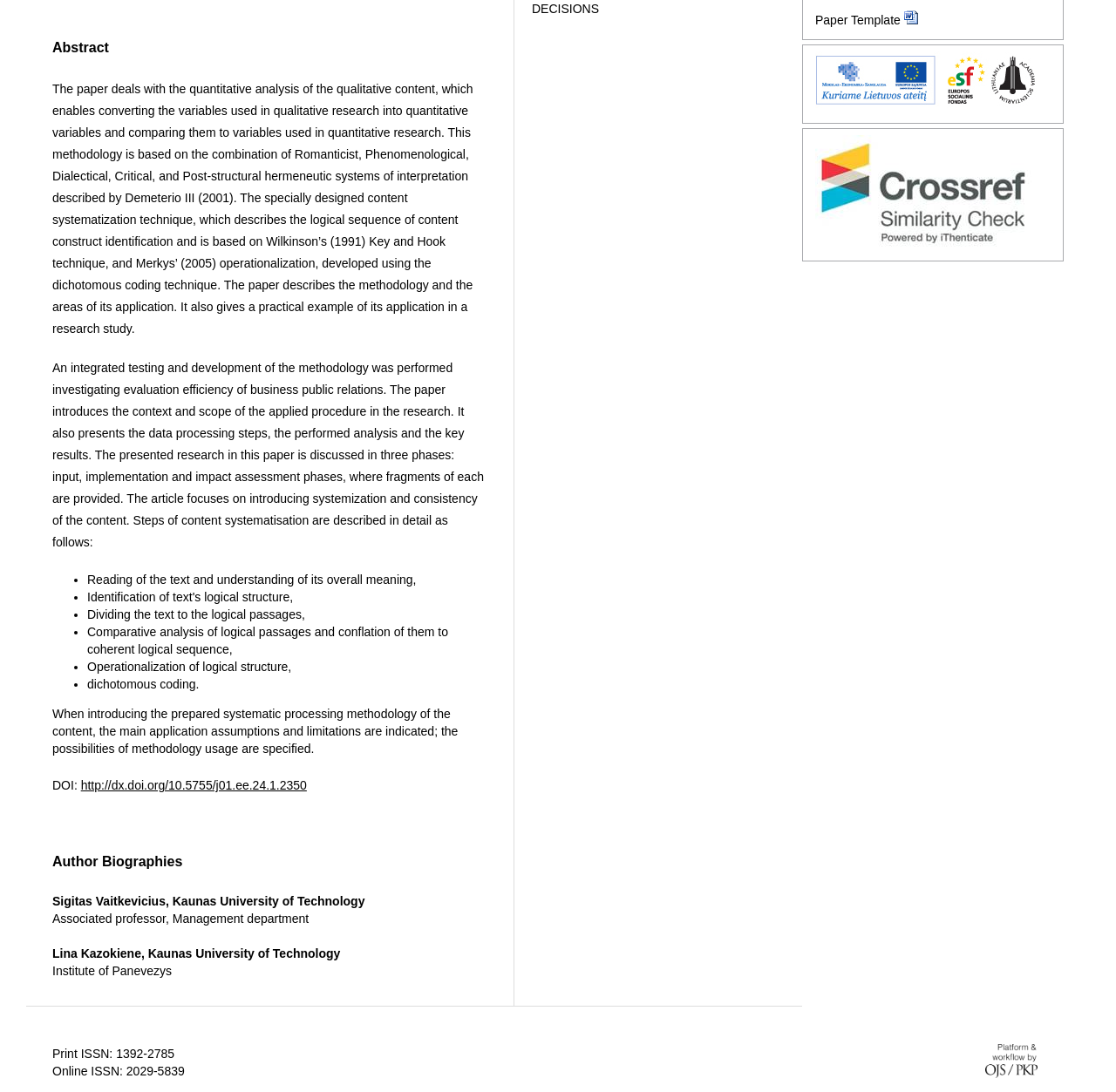Using the given element description, provide the bounding box coordinates (top-left x, top-left y, bottom-right x, bottom-right y) for the corresponding UI element in the screenshot: Paper Template

[0.73, 0.012, 0.807, 0.025]